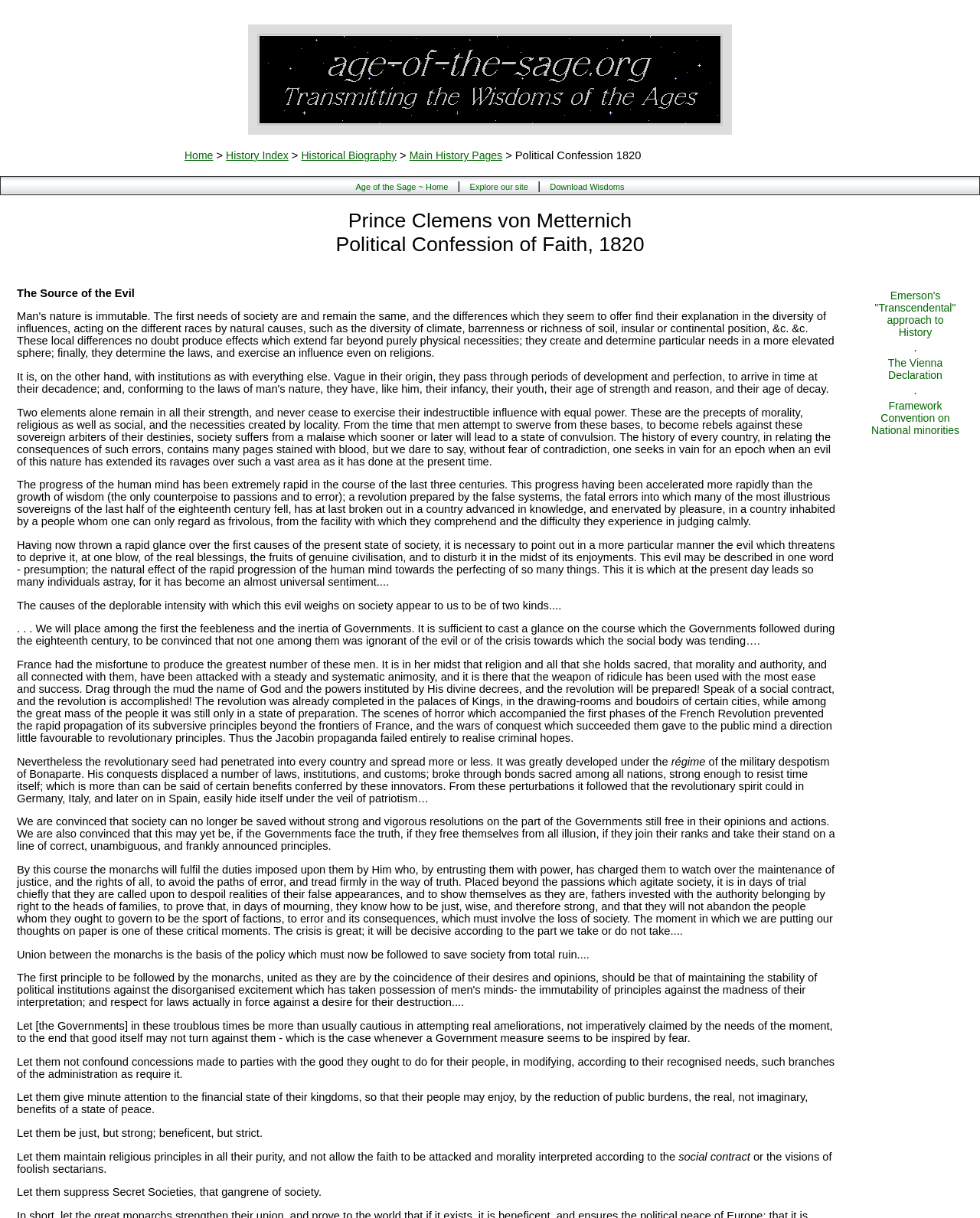What is the title of the historical biography mentioned on this webpage?
Please elaborate on the answer to the question with detailed information.

The webpage has a table cell that contains the text 'Political Confession of Faith [Metternich, 1820] 1820, Metternich', which indicates that the title of the historical biography mentioned on this webpage is 'Political Confession of Faith, 1820'.